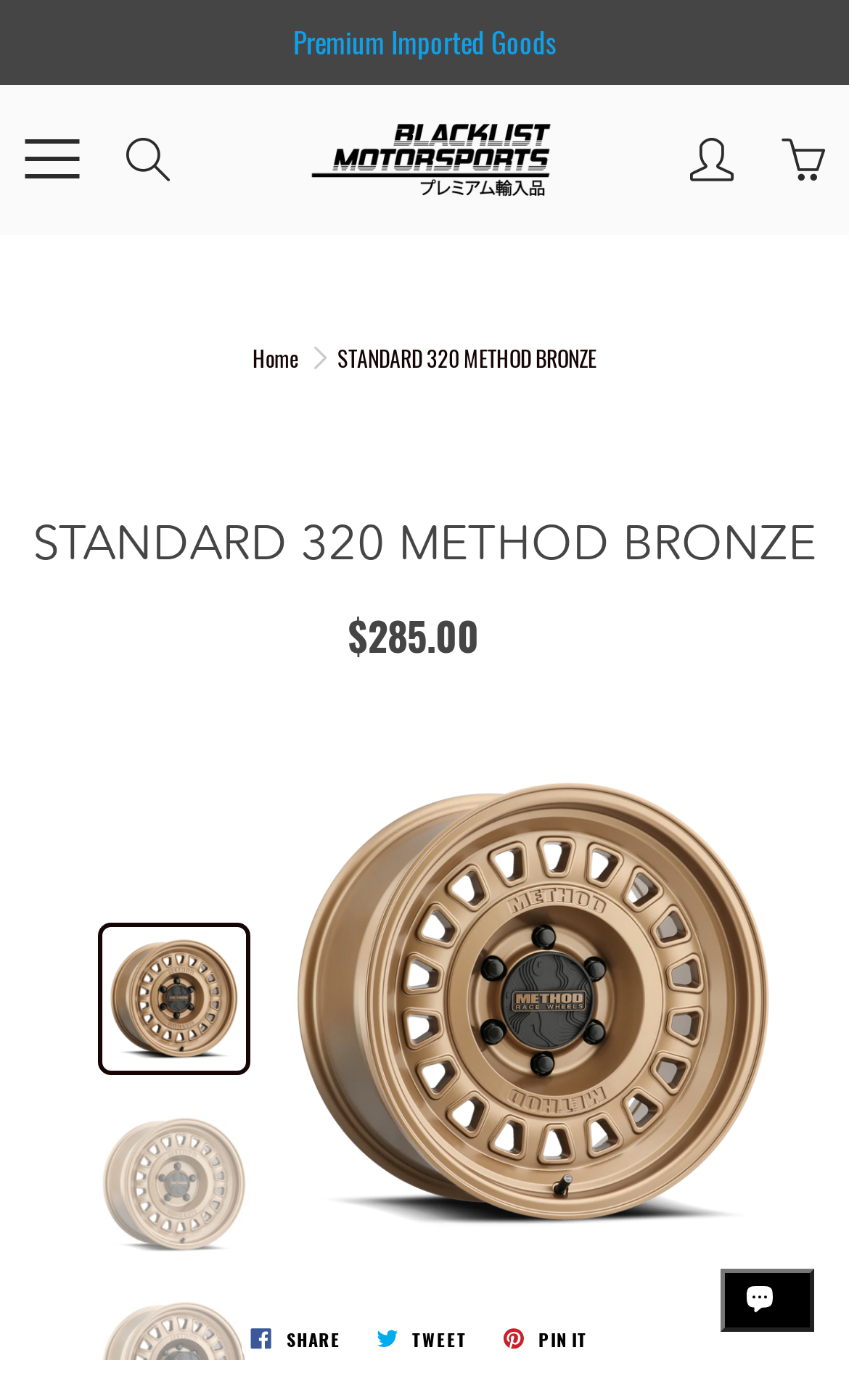Predict the bounding box of the UI element based on this description: "0".

[0.908, 0.09, 0.985, 0.137]